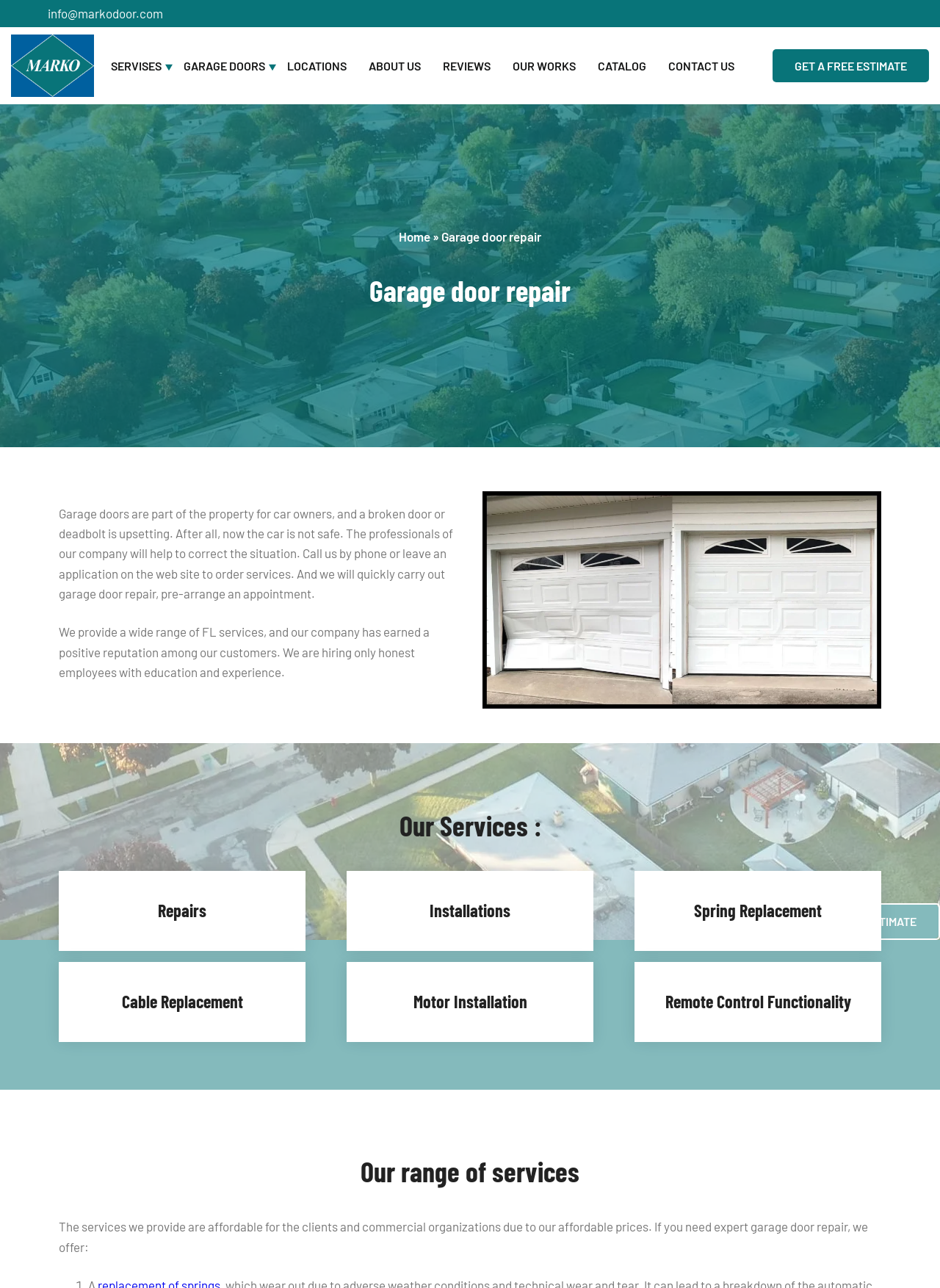What services does the company provide?
Your answer should be a single word or phrase derived from the screenshot.

Repairs, Installations, Spring Replacement, etc.